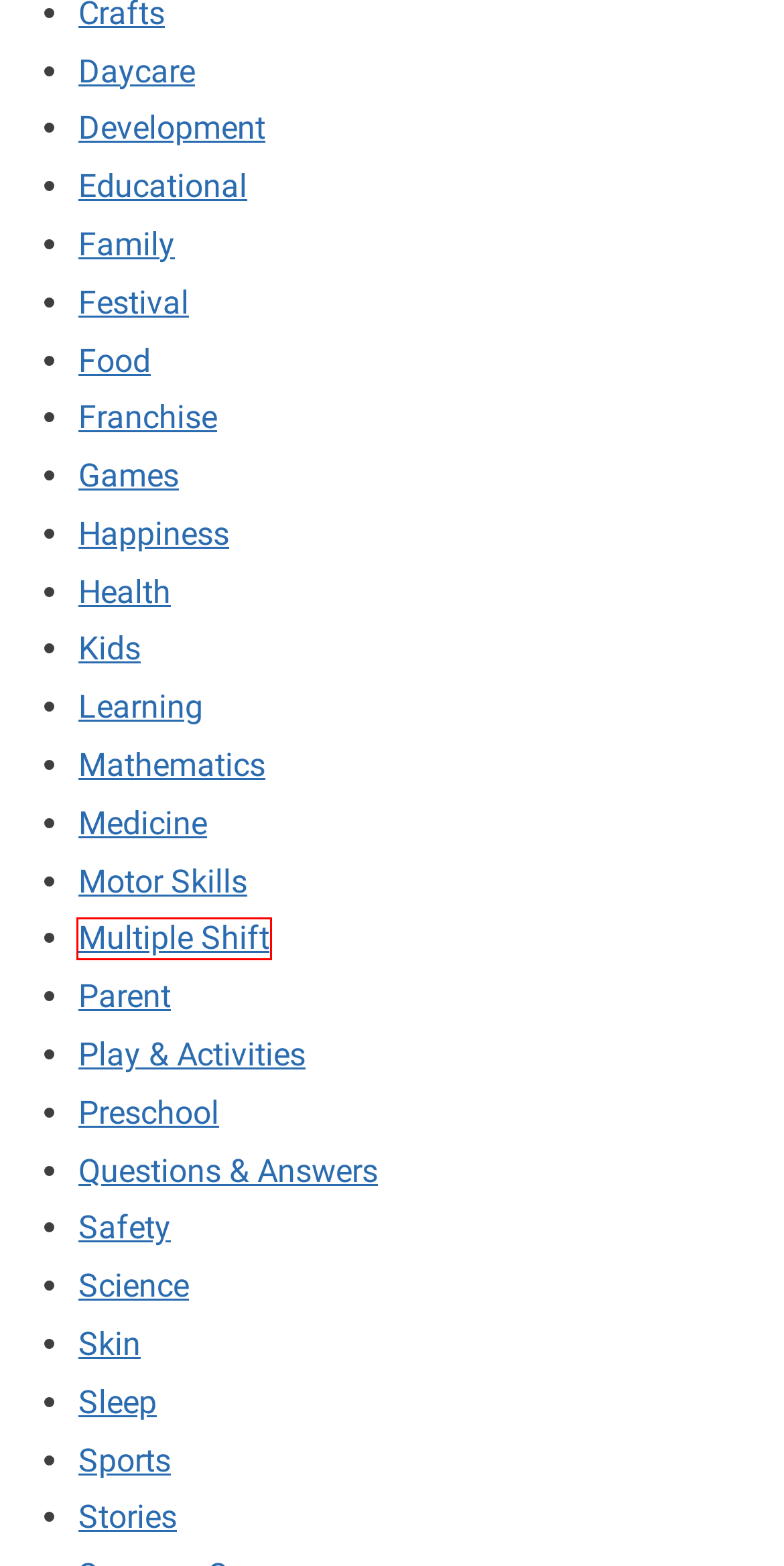Using the screenshot of a webpage with a red bounding box, pick the webpage description that most accurately represents the new webpage after the element inside the red box is clicked. Here are the candidates:
A. Festival Archives - EuroKids
B. Parent Archives - EuroKids
C. Medicine Archives - EuroKids
D. Multiple Shift Archives - EuroKids
E. Sleep Archives - EuroKids
F. Daycare Archives - EuroKids
G. Kids Archives - EuroKids
H. Games Archives - EuroKids

D